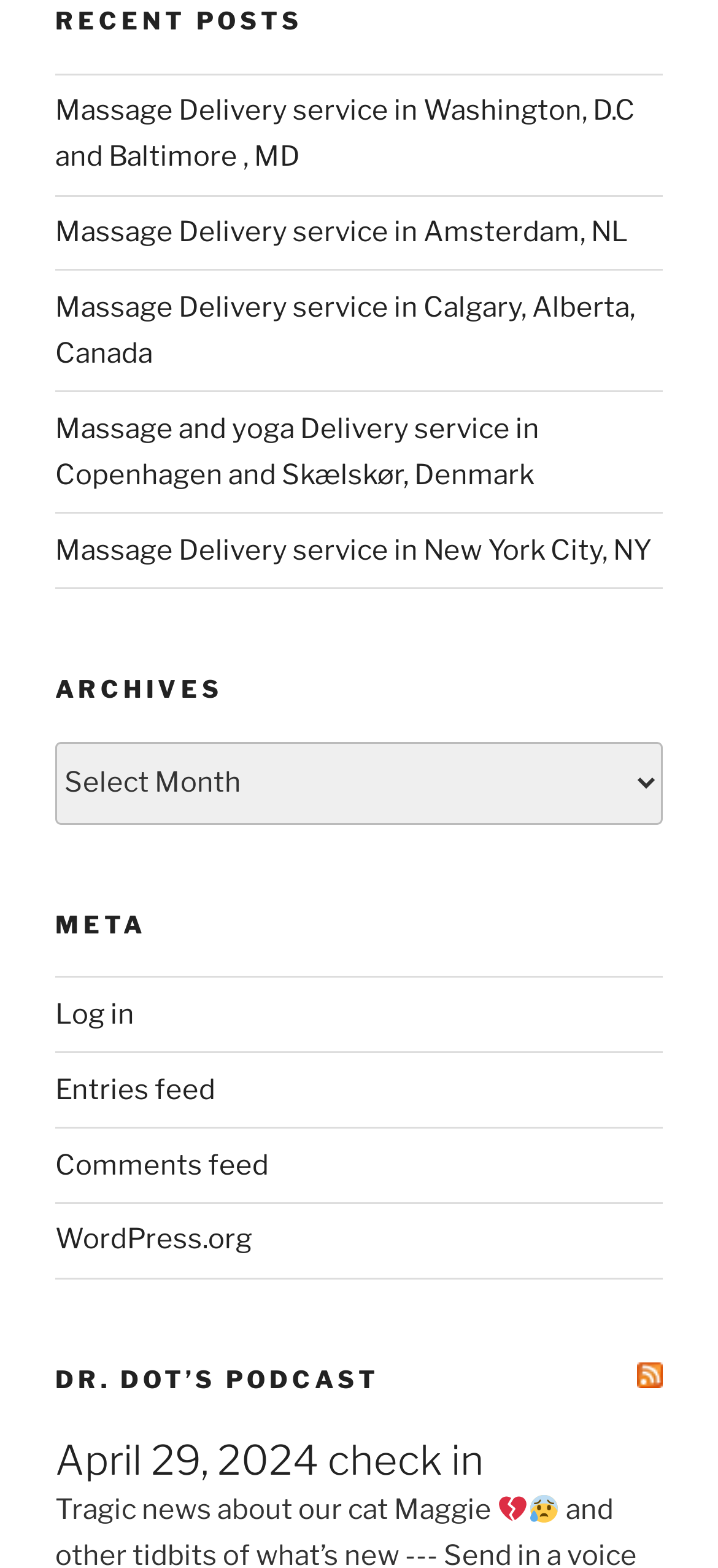What is the emotional tone of the last post mentioned on the webpage?
Answer the question in a detailed and comprehensive manner.

The last post mentioned on the webpage has a static text 'Tragic news about our cat Maggie' and is accompanied by sad emojis '💔' and '😰', indicating that the emotional tone of the post is sad.